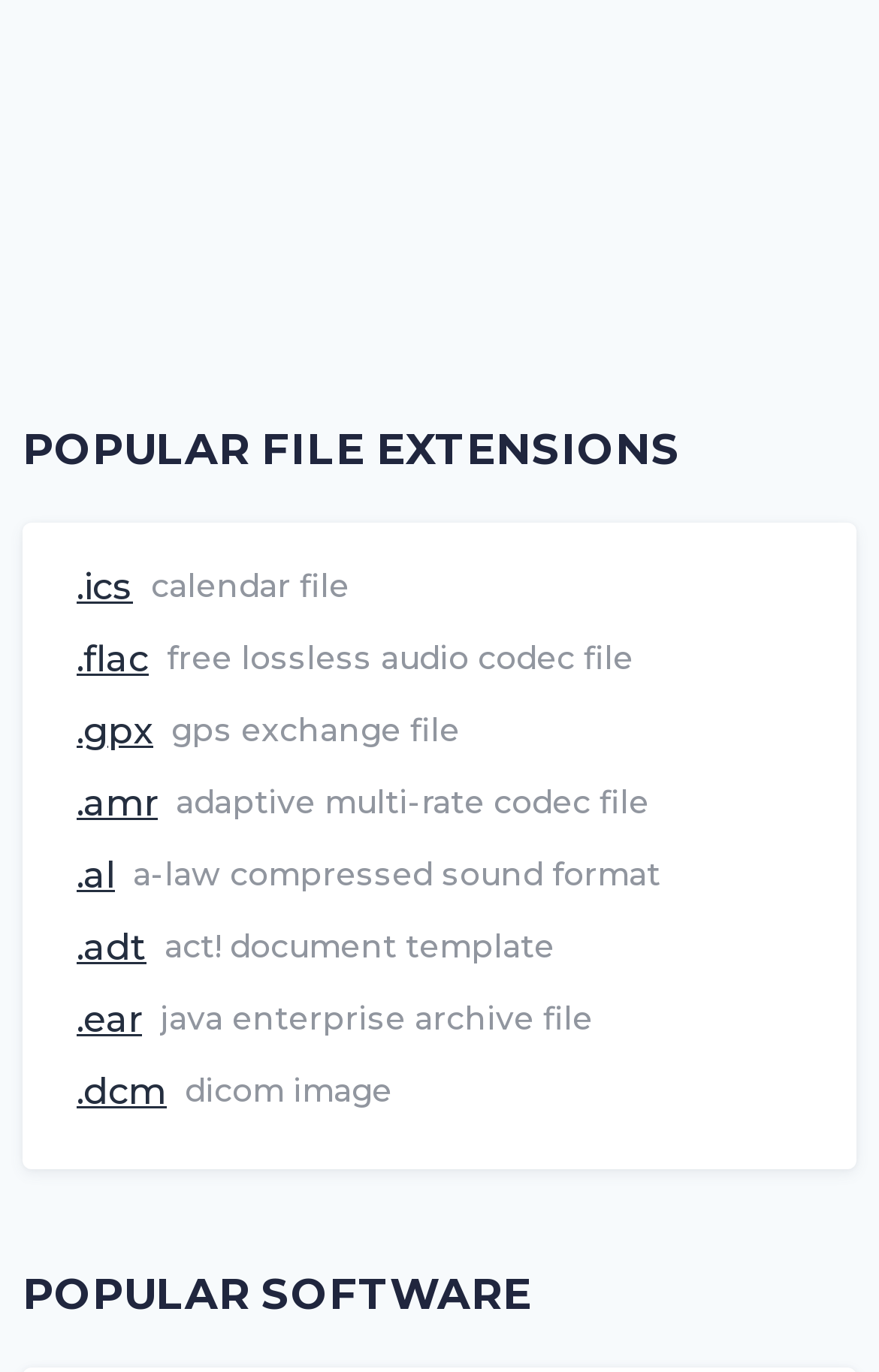What type of file is a .flac file?
Give a thorough and detailed response to the question.

On the webpage, I found a link with the text '.flac' and a corresponding StaticText 'free lossless audio codec file' next to it, indicating that a .flac file is a free lossless audio codec file.